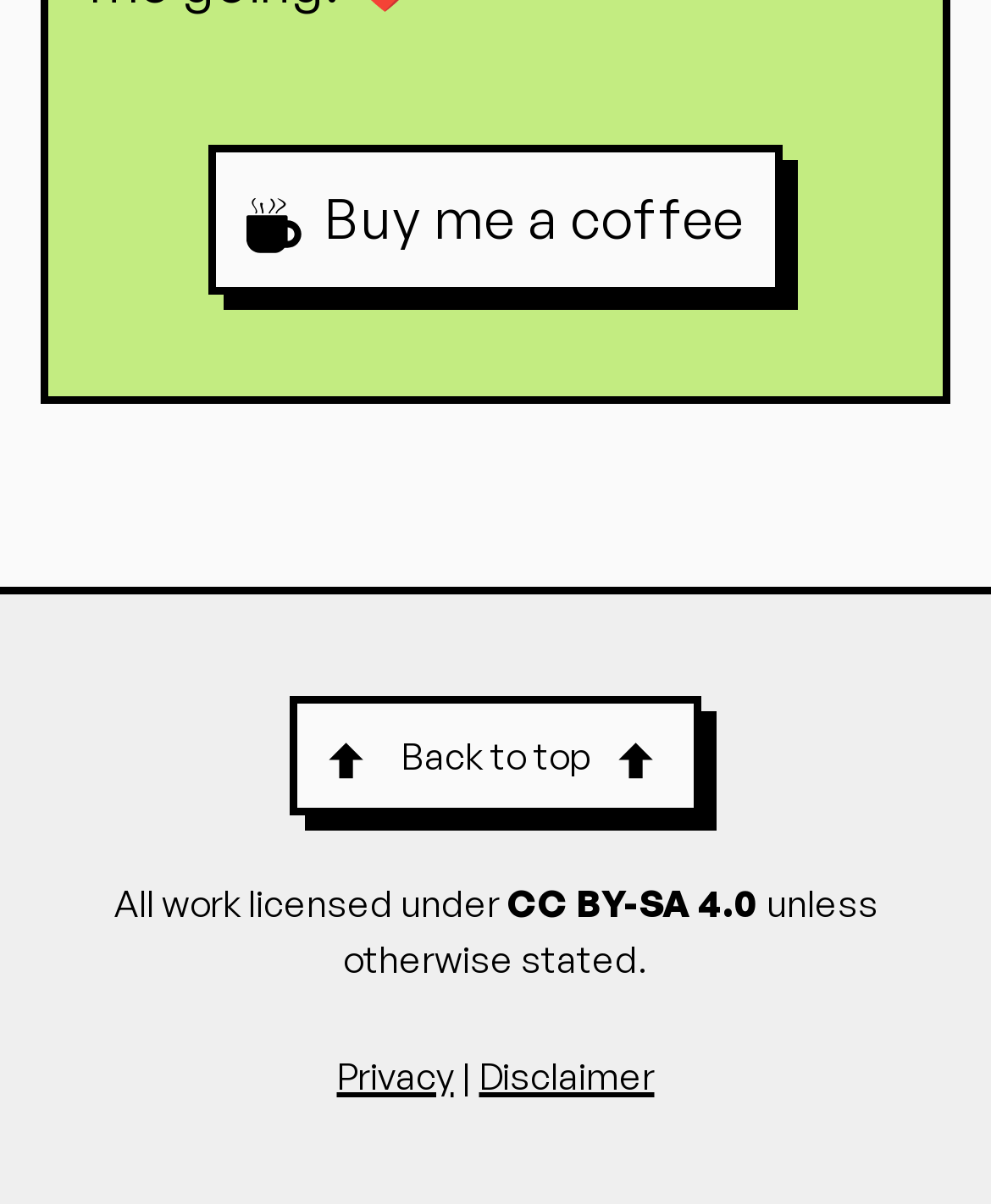Answer the question with a brief word or phrase:
How many links are at the bottom of the webpage?

4